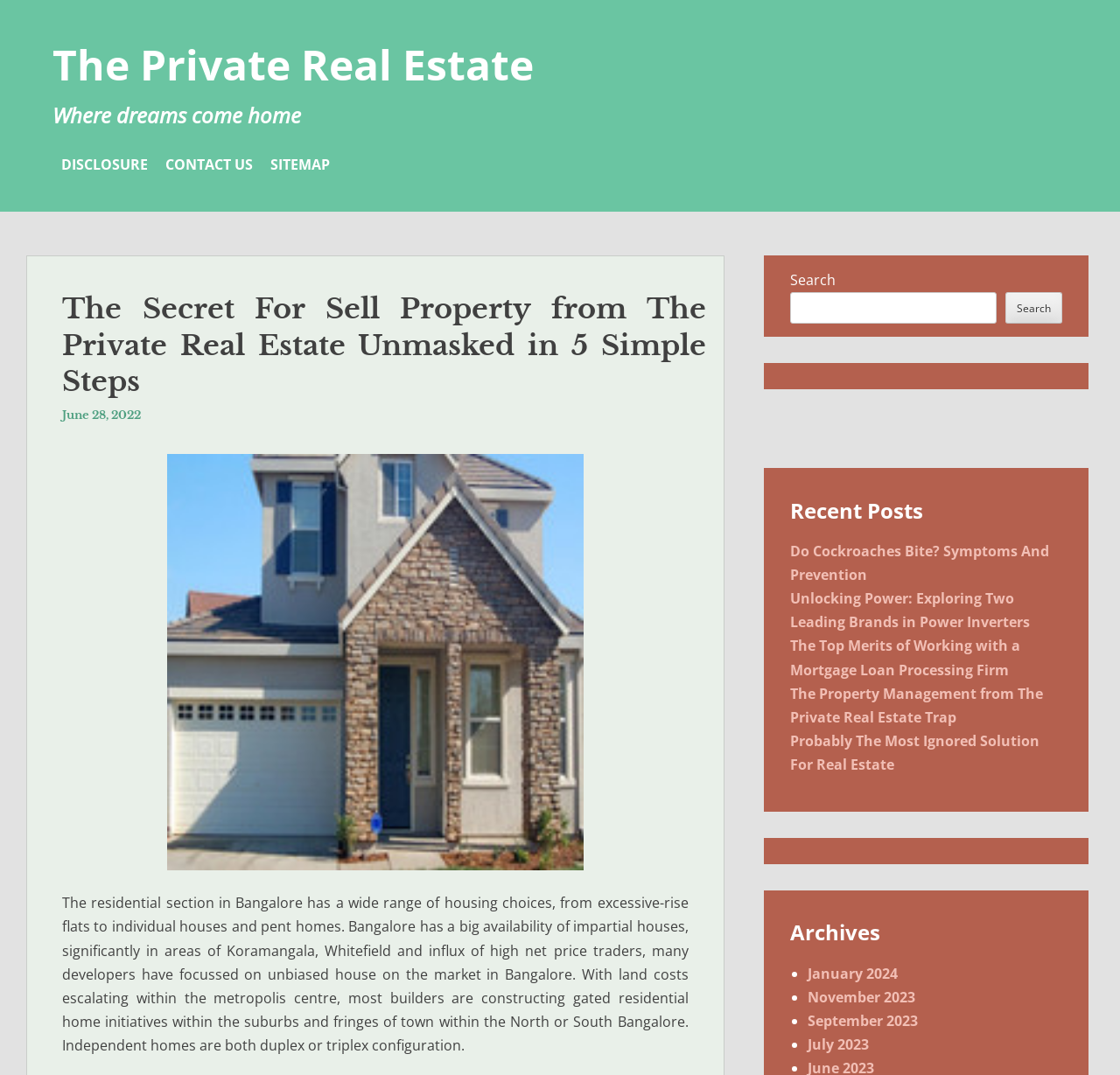What is the name of the real estate company?
Refer to the image and provide a concise answer in one word or phrase.

The Private Real Estate